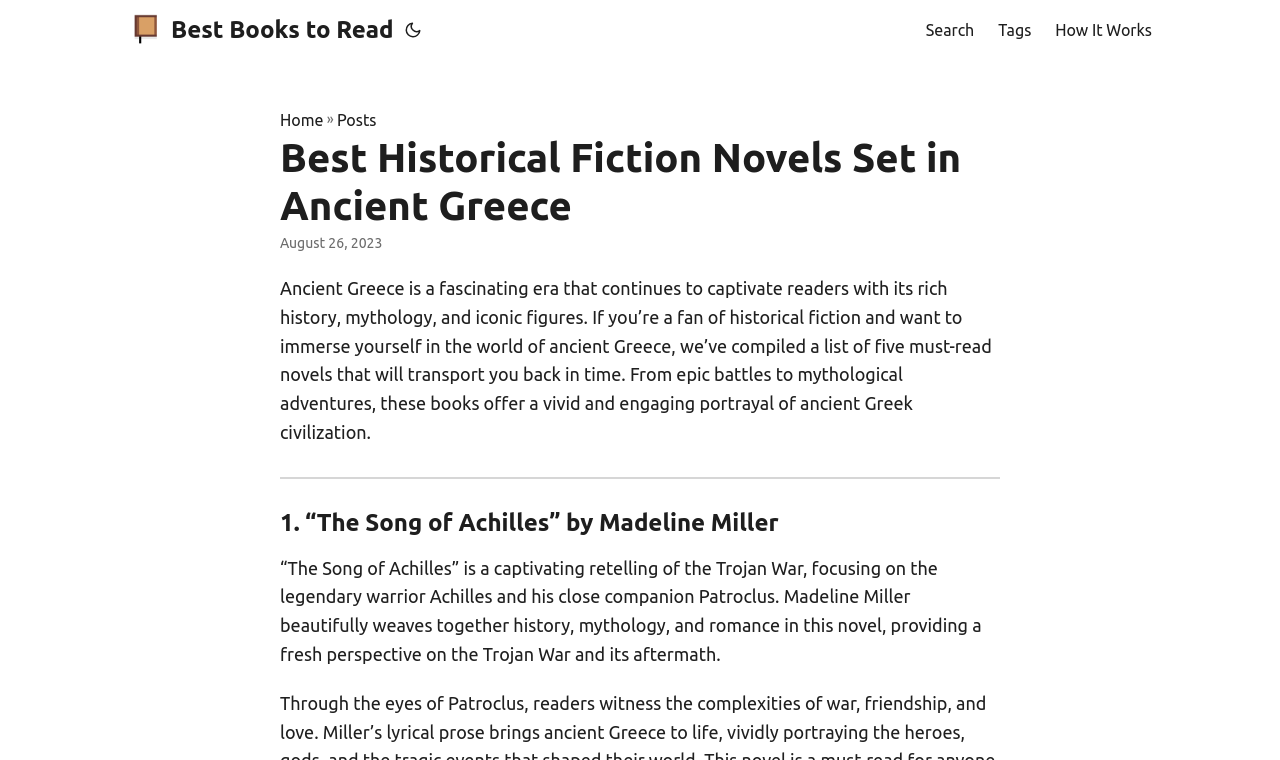Use one word or a short phrase to answer the question provided: 
What is the topic of the webpage?

Ancient Greece